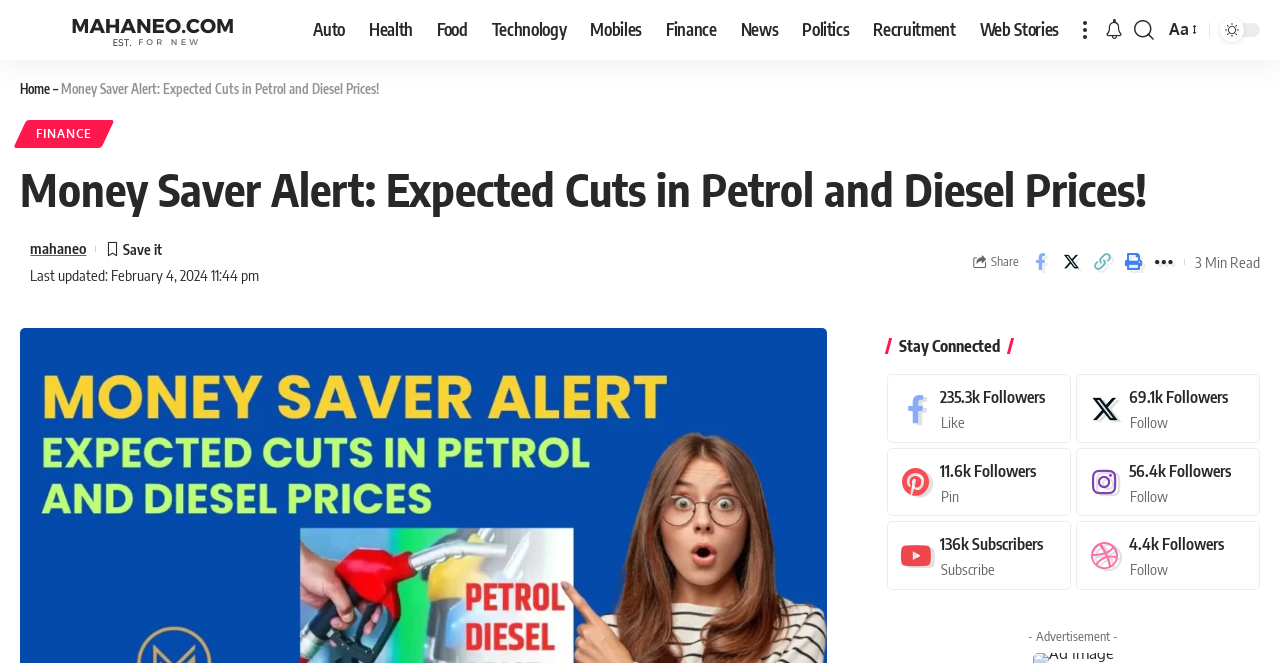Answer in one word or a short phrase: 
How many minutes does it take to read the webpage's content?

3